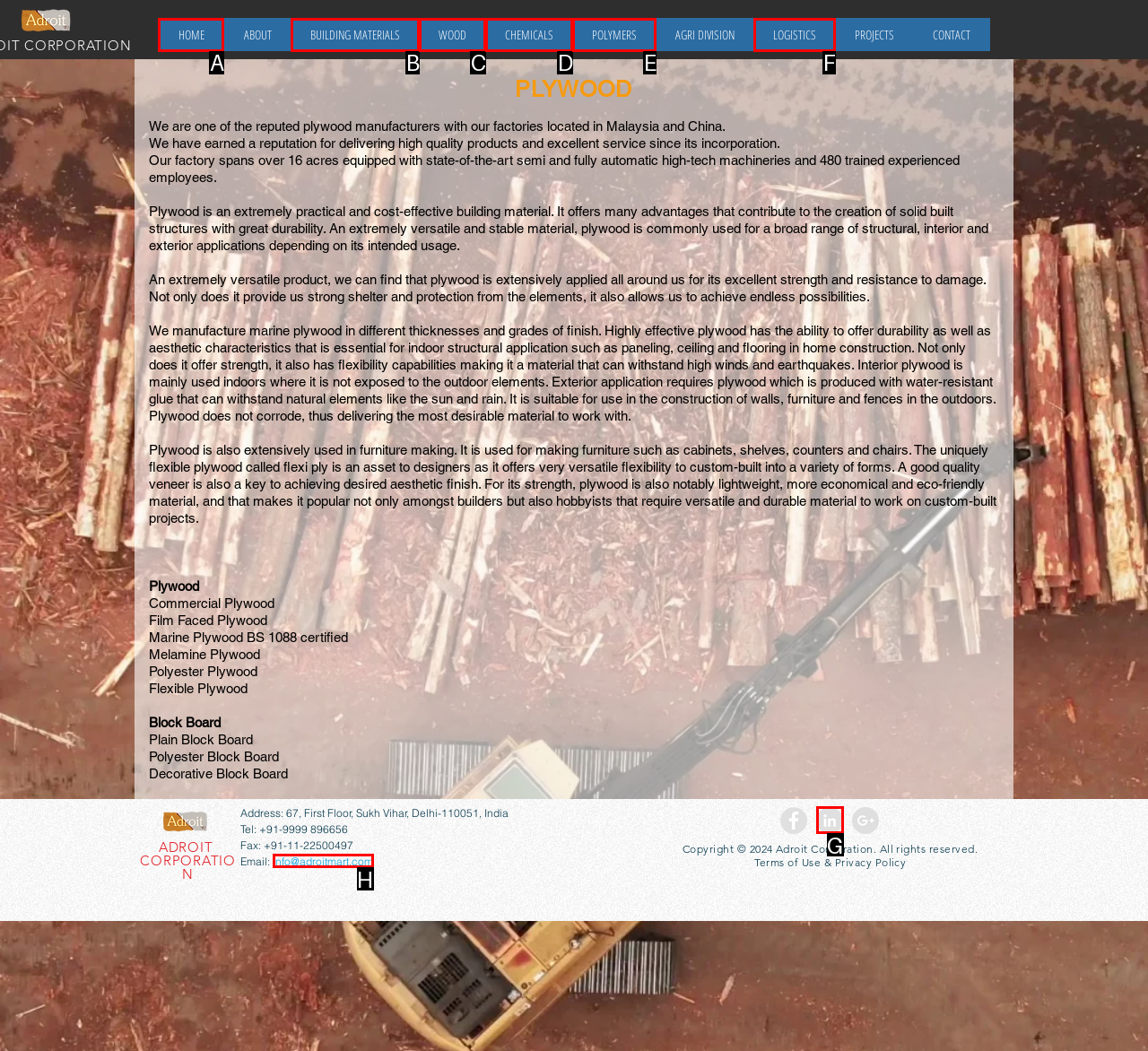From the description: aria-label="LinkedIn - Grey Circle", identify the option that best matches and reply with the letter of that option directly.

G